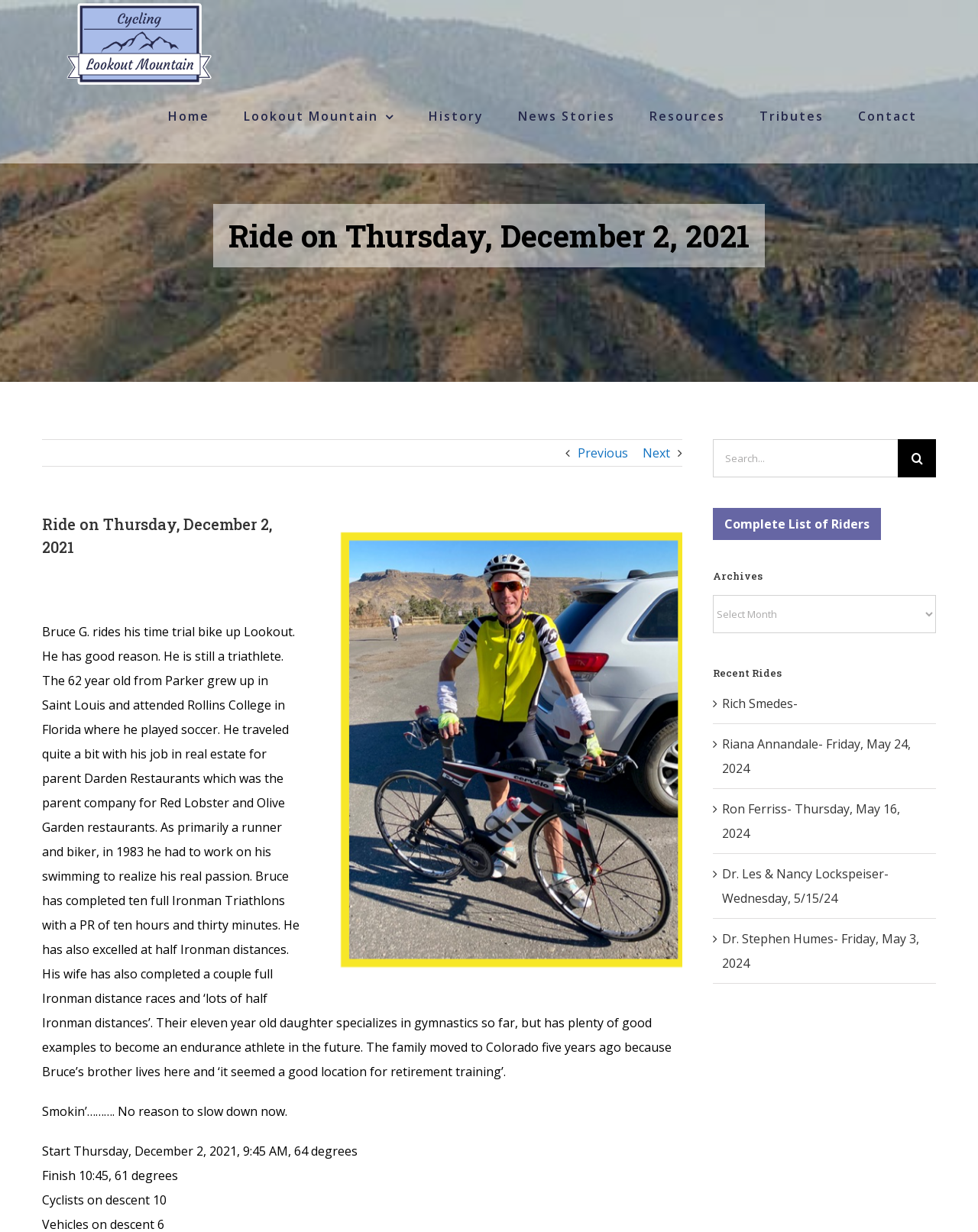Determine the main heading text of the webpage.

Ride on Thursday, December 2, 2021